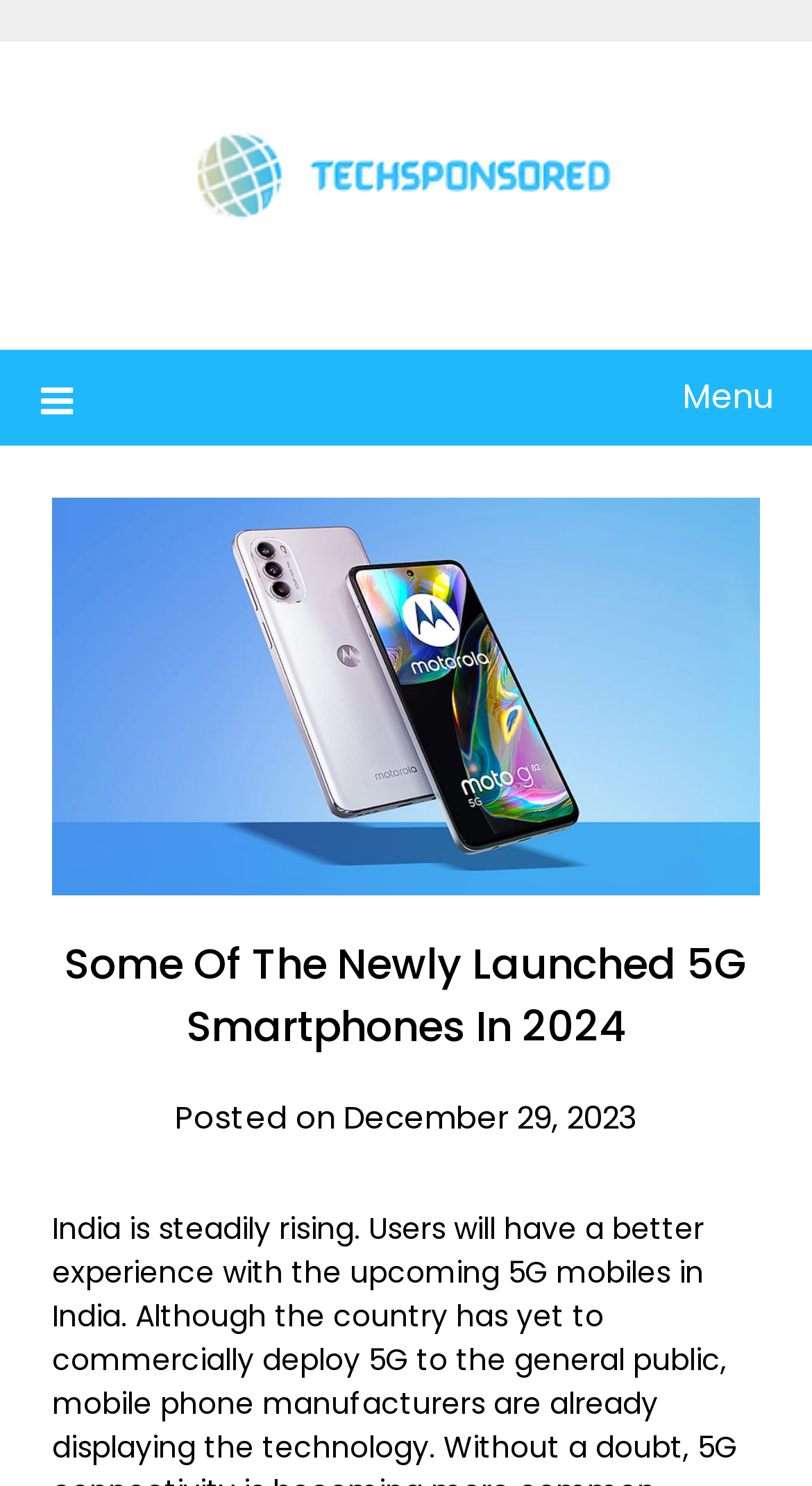What is the date of the post?
Give a detailed response to the question by analyzing the screenshot.

I found the date of the post by looking at the static text element that says 'Posted on December 29, 2023' which is located below the main heading.